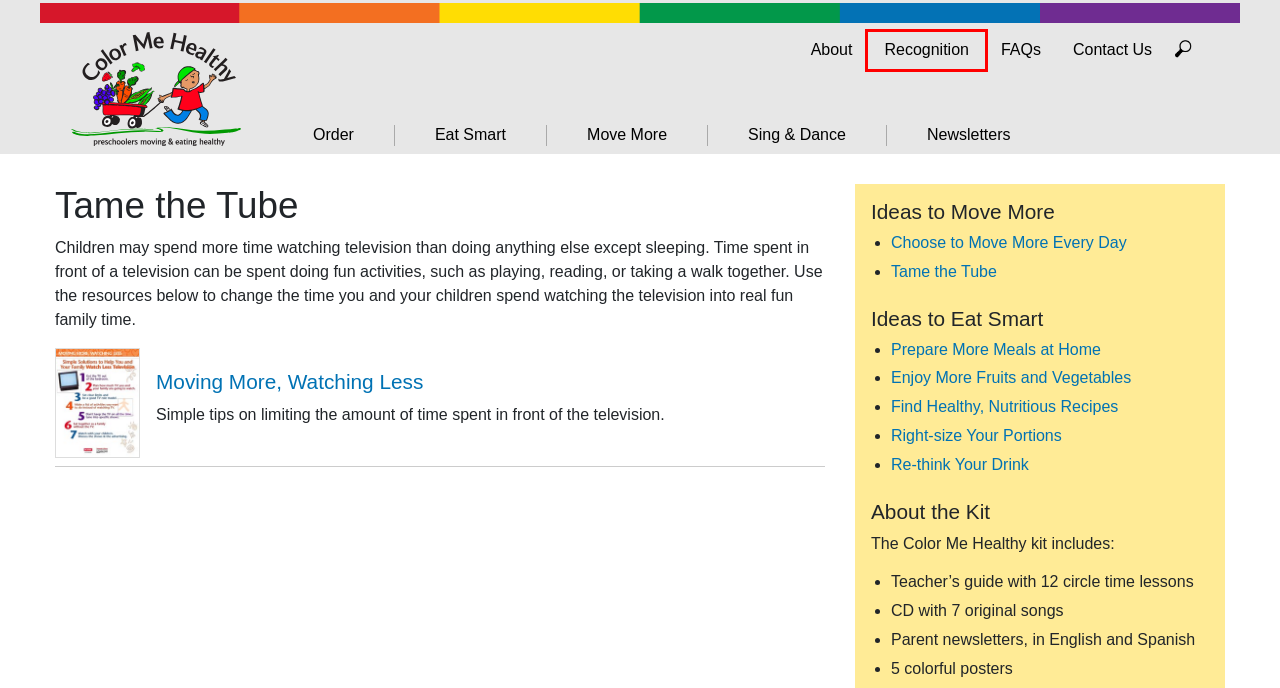Given a screenshot of a webpage with a red bounding box around an element, choose the most appropriate webpage description for the new page displayed after clicking the element within the bounding box. Here are the candidates:
A. Prepare More Meals at Home – Color Me Healthy
B. Eat Smart – Color Me Healthy
C. Color Me Healthy – Preschoolers moving and eating together
D. Frequently Asked Questions (FAQs) – Color Me Healthy
E. Newsletters – Color Me Healthy
F. Choose to Move More Everyday – Color Me Healthy
G. Recognition – Color Me Healthy
H. Enjoy More Fruits and Vegetables – Color Me Healthy

G